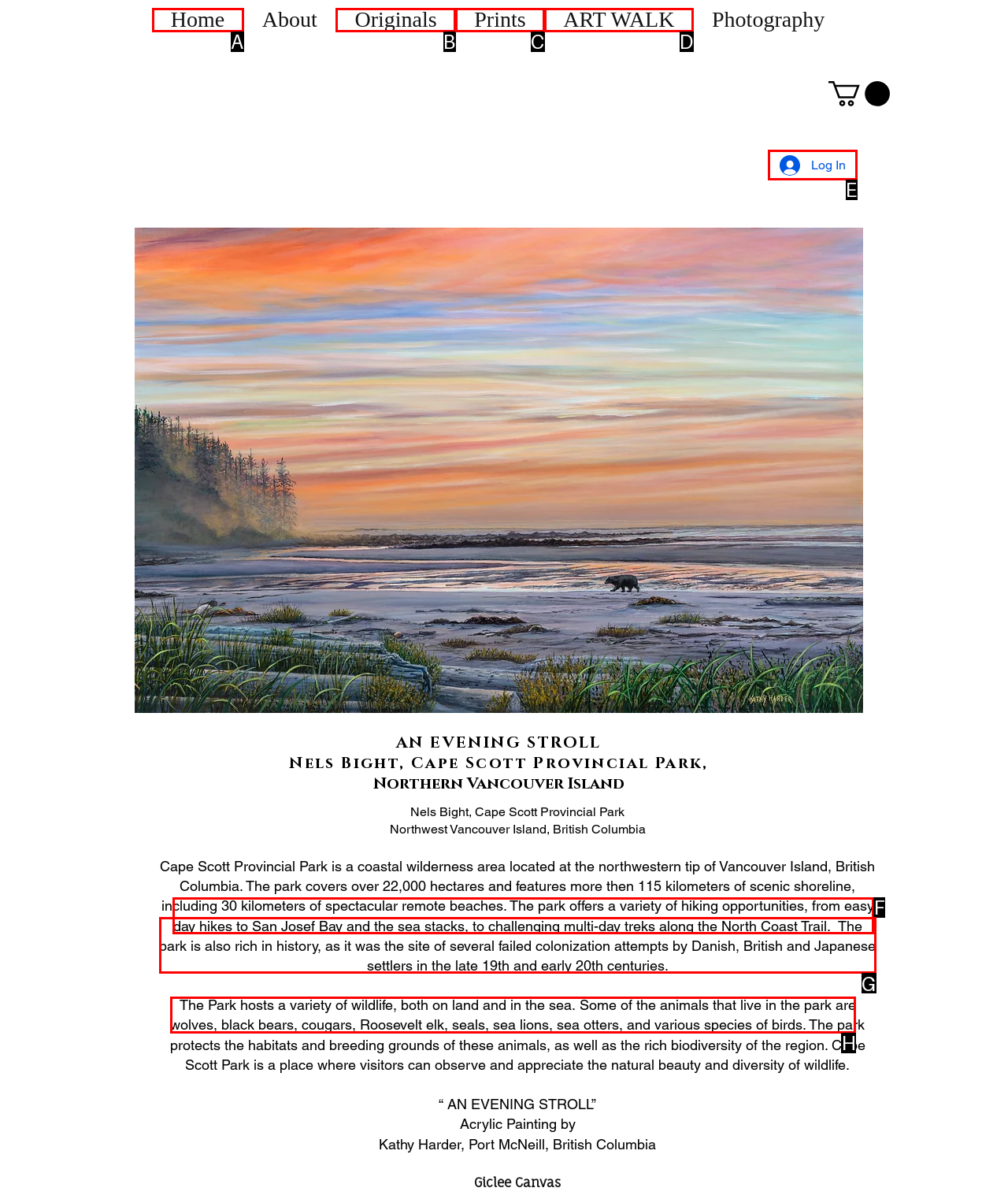Please indicate which HTML element should be clicked to fulfill the following task: Search. Provide the letter of the selected option.

None